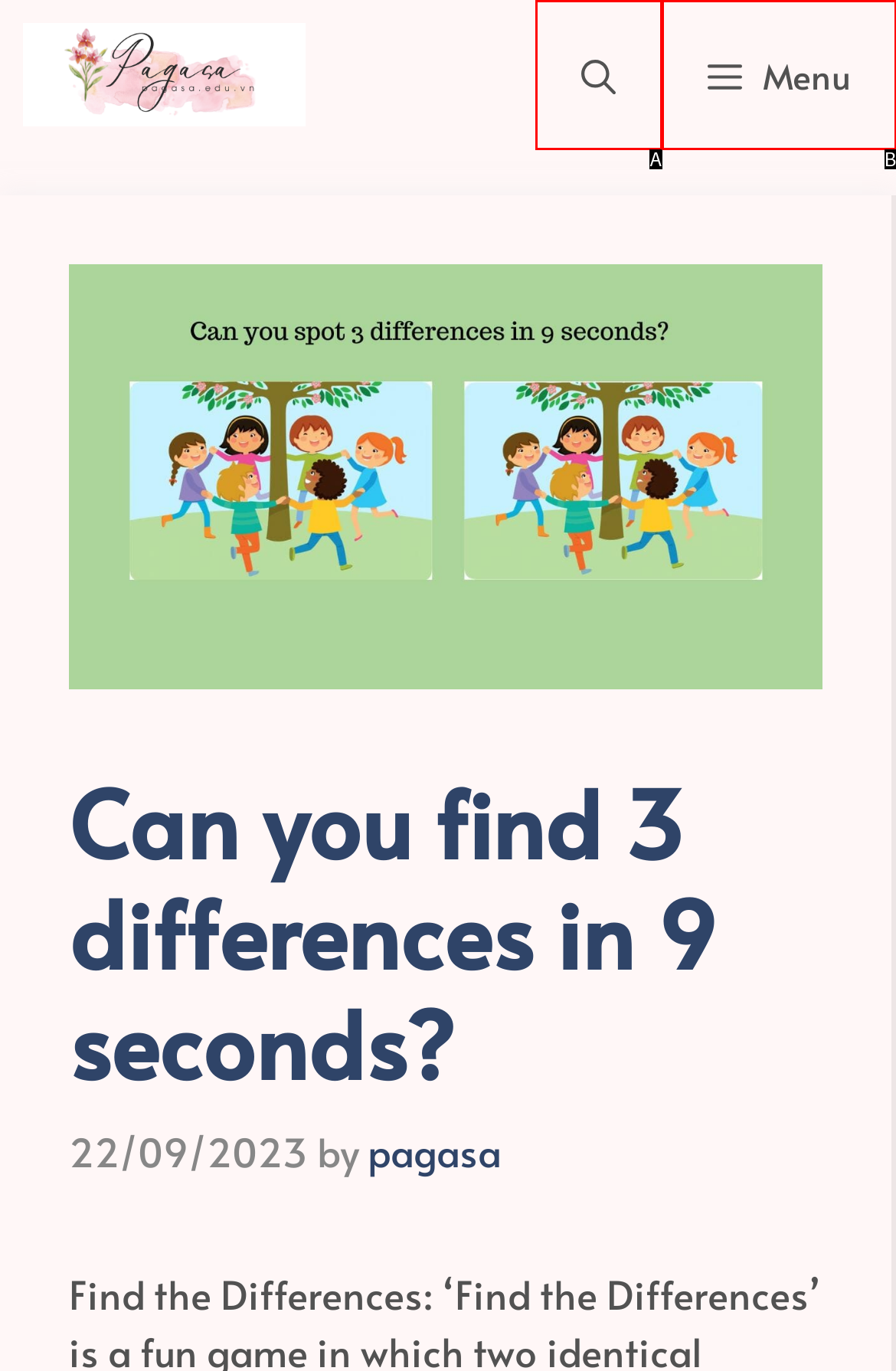Using the description: aria-label="Open search", find the HTML element that matches it. Answer with the letter of the chosen option.

A